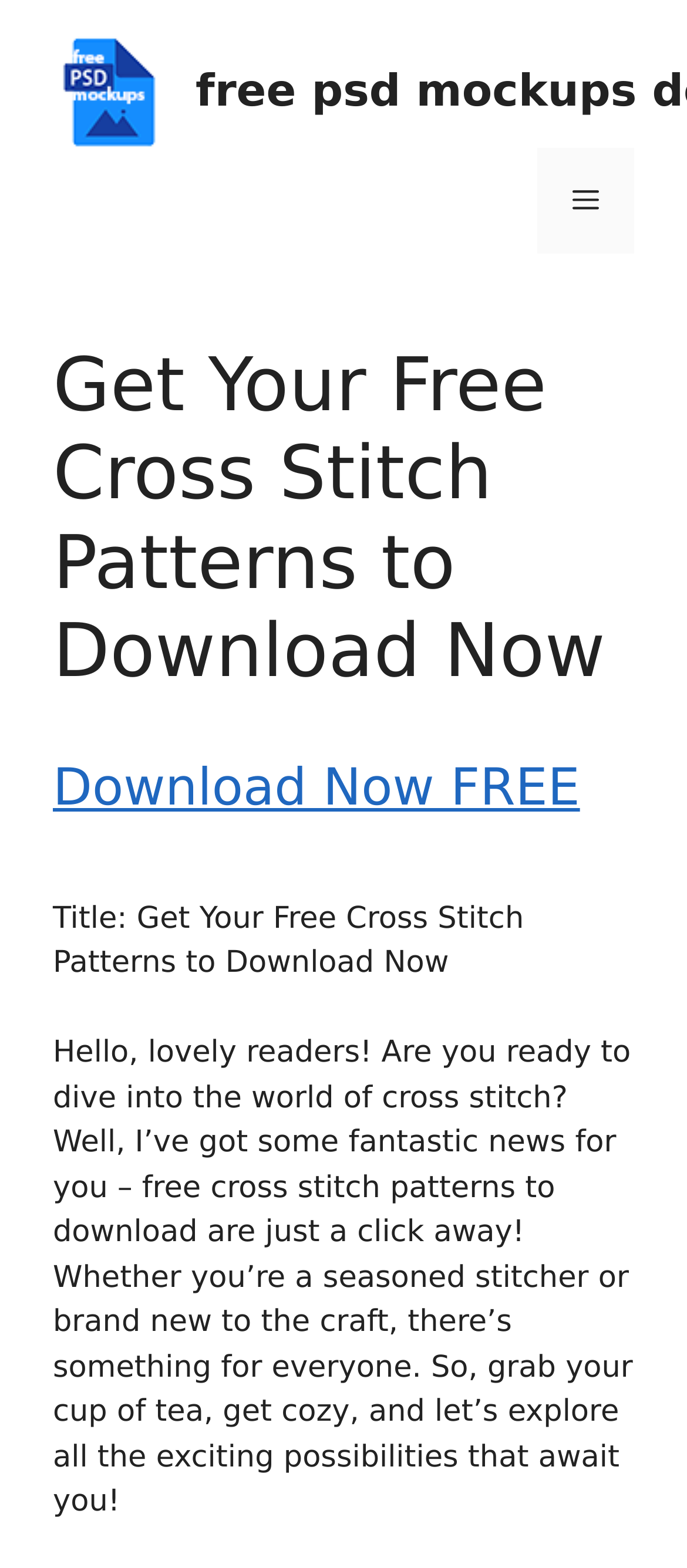Locate the bounding box of the UI element defined by this description: "Menu". The coordinates should be given as four float numbers between 0 and 1, formatted as [left, top, right, bottom].

[0.782, 0.094, 0.923, 0.162]